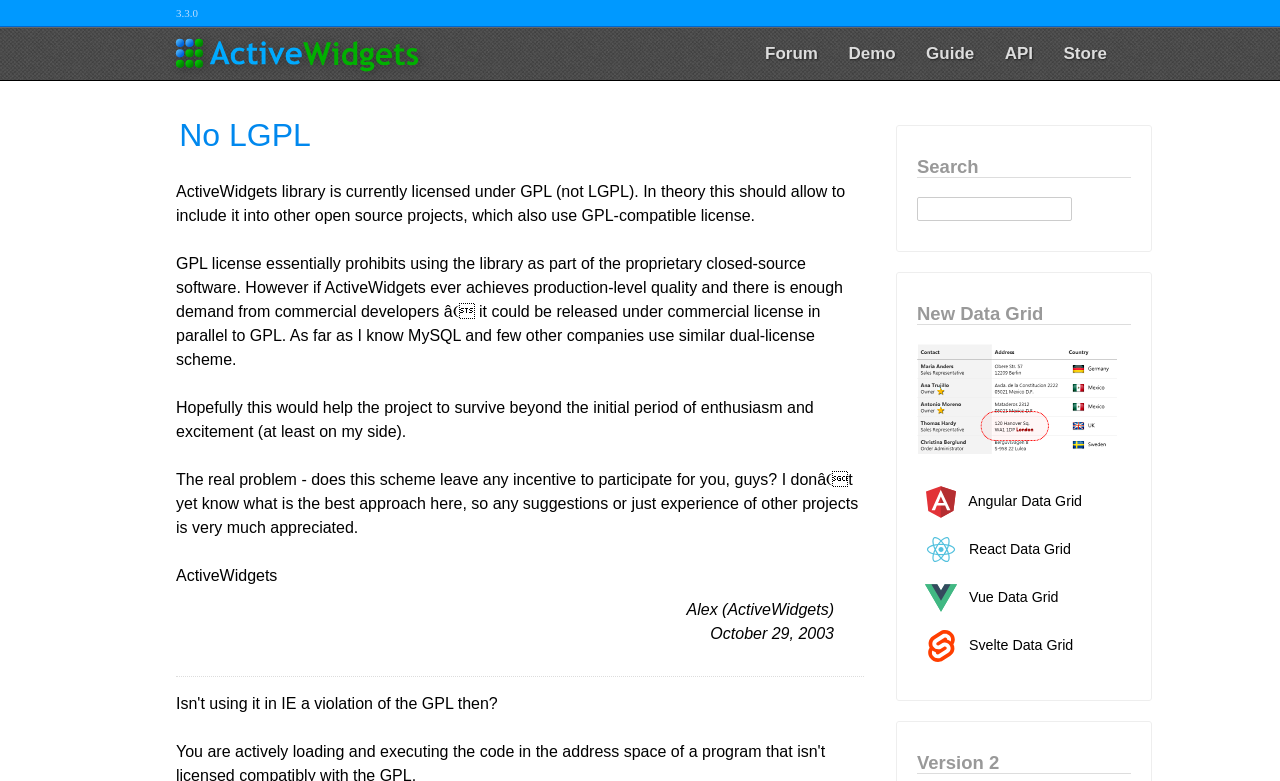Please specify the bounding box coordinates of the element that should be clicked to execute the given instruction: 'View the demo'. Ensure the coordinates are four float numbers between 0 and 1, expressed as [left, top, right, bottom].

[0.653, 0.049, 0.71, 0.089]